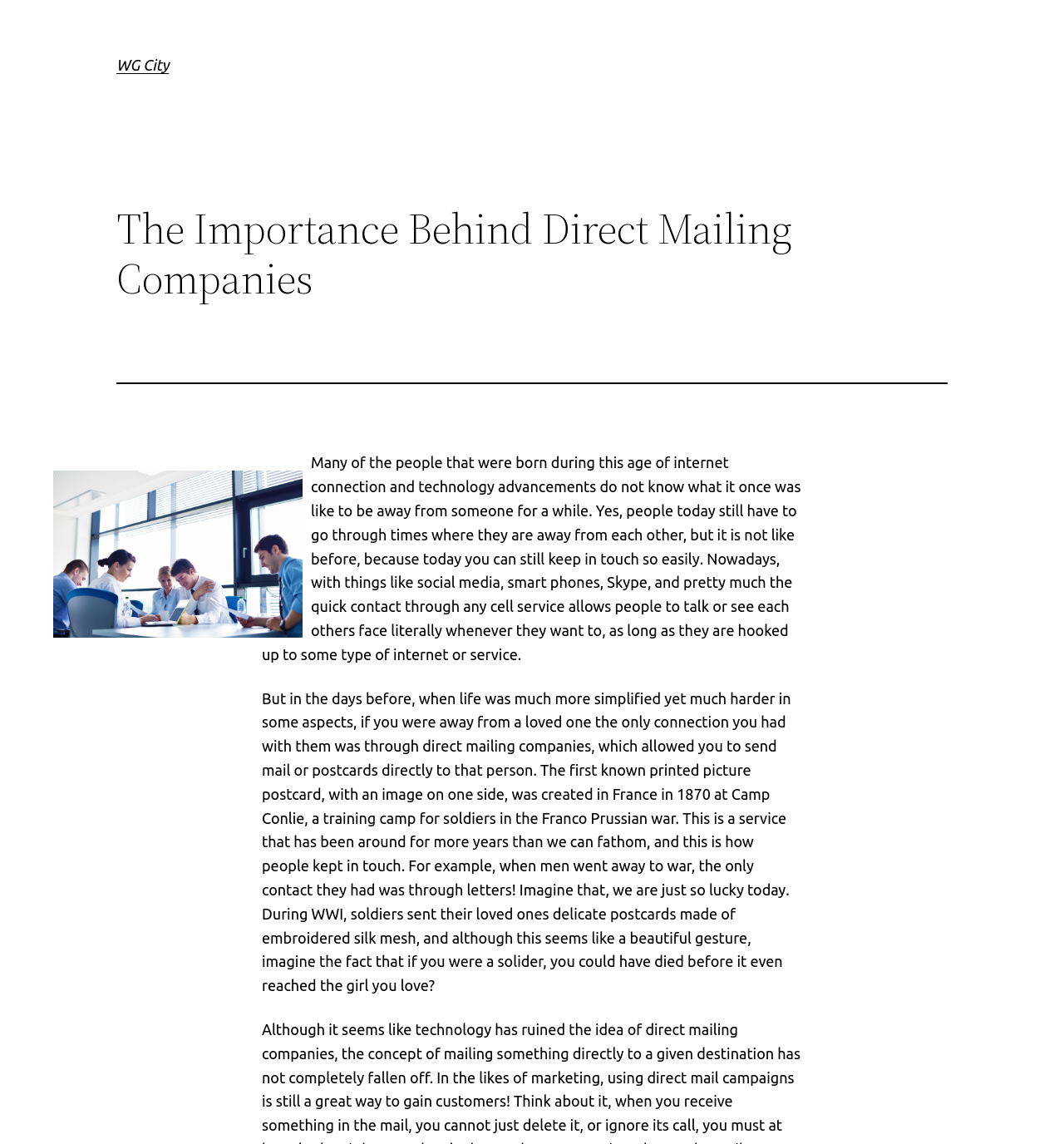Offer a comprehensive description of the webpage’s content and structure.

The webpage is about the importance of direct mailing companies, specifically highlighting their role in keeping people connected in the past. At the top, there is a heading "WG City" followed by a larger heading "The Importance Behind Direct Mailing Companies". Below the headings, there is a horizontal separator line. 

On the left side, there is an image of direct mail printers, taking up about a quarter of the page. To the right of the image, there are two blocks of text. The first block discusses how people today are fortunate to have easy means of communication, such as social media and smartphones, which allow them to stay in touch with loved ones easily. 

The second block of text is longer and provides historical context about direct mailing companies. It explains that before the advent of modern technology, people relied on direct mailing companies to send mail or postcards to loved ones, especially during times of war. The text also mentions the first known printed picture postcard, created in France in 1870, and how soldiers during WWI sent delicate postcards made of embroidered silk mesh to their loved ones.